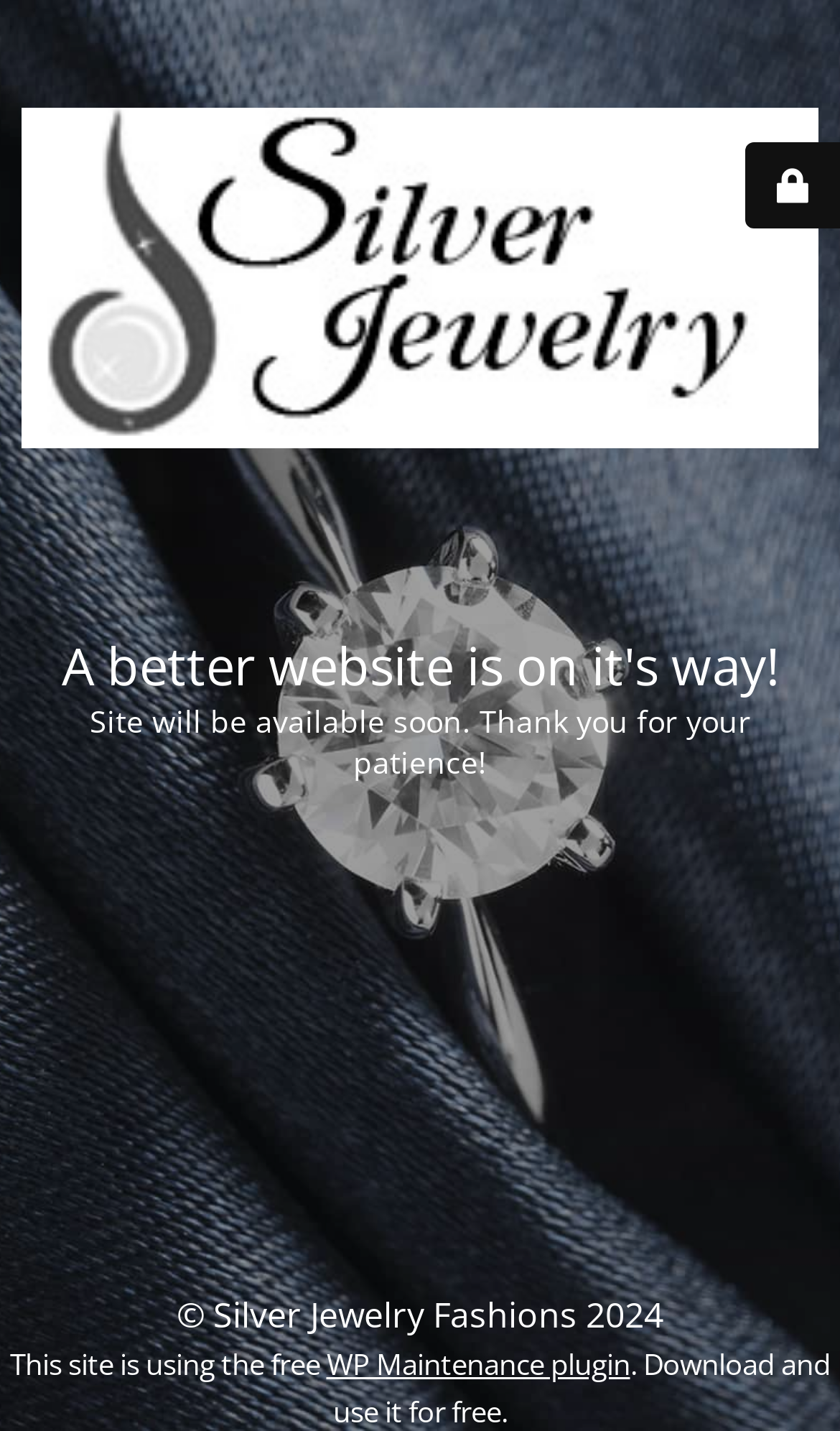What is the purpose of the logo image?
Provide a detailed and well-explained answer to the question.

The logo image is likely representing the brand or identity of the website, which is Silver Jewelry Fashions, as it is placed at the top of the page and has a prominent position.